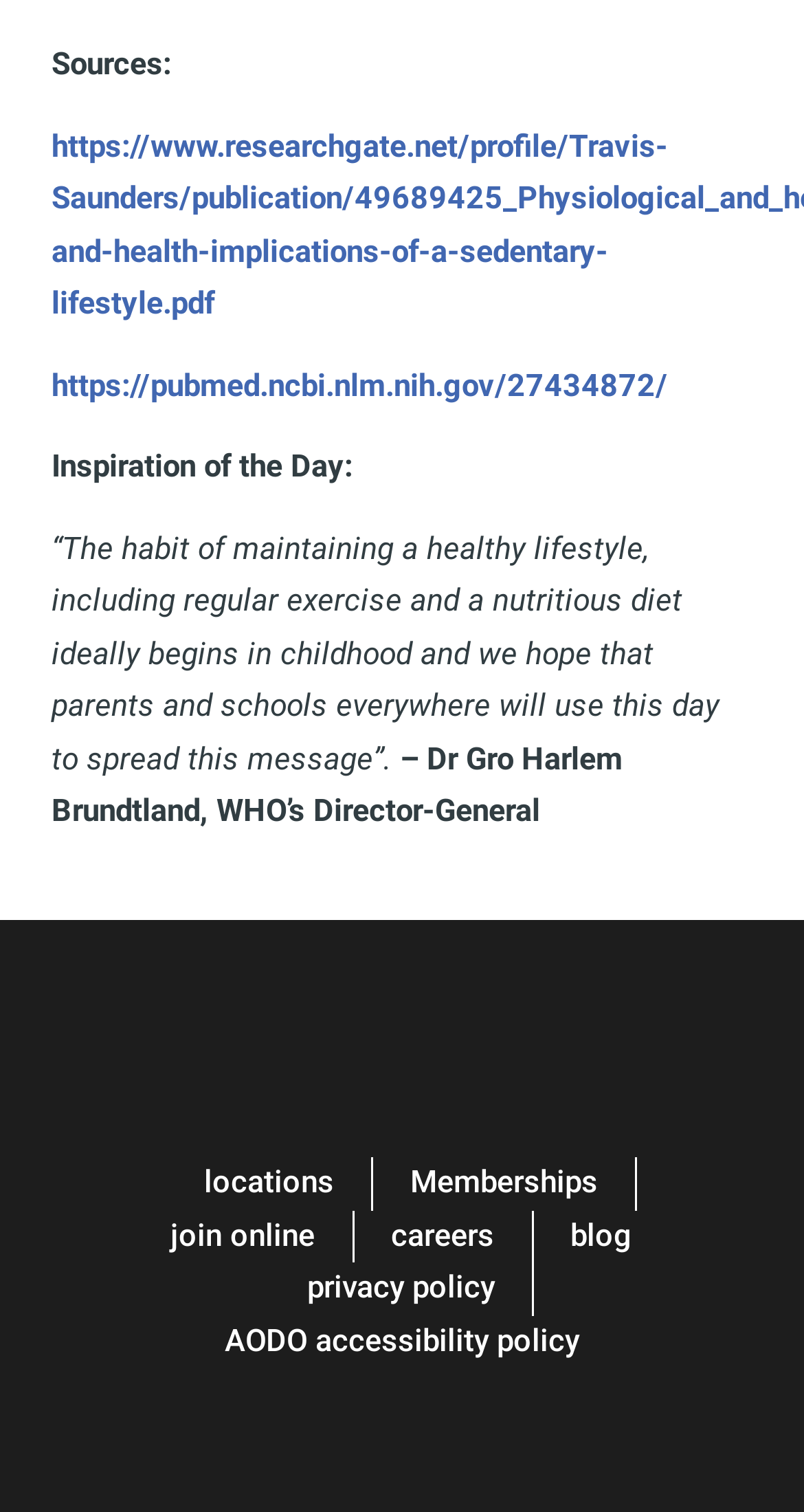Please locate the bounding box coordinates of the region I need to click to follow this instruction: "visit the source".

[0.064, 0.243, 0.831, 0.267]